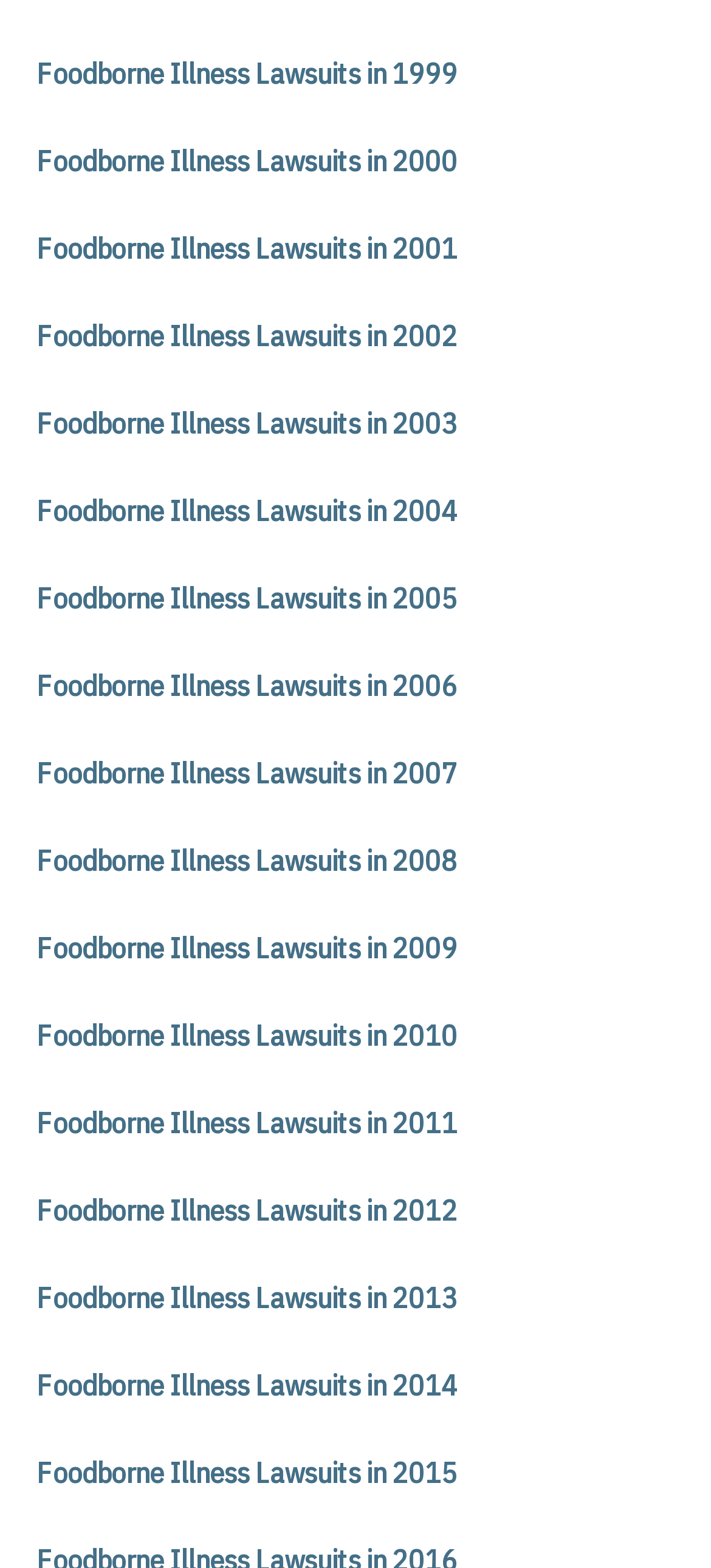What is the earliest year listed on the webpage?
Ensure your answer is thorough and detailed.

By examining the links on the webpage, I can see that the earliest year listed is 1999, which is the first link on the webpage.